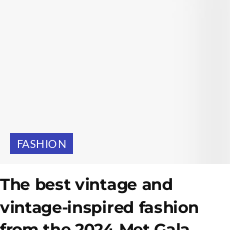Give a thorough description of the image, including any visible elements and their relationships.

Explore the elegance and creativity of vintage and vintage-inspired fashion showcased at the 2024 Met Gala. This article delves into the standout styles and iconic looks that made a statement at this prestigious event, as guests embraced a blend of classic and contemporary aesthetics. The accompanying image vividly captures these fashion moments, emphasizing the artistic expression and thematic choices that define the evening. Highlighting the best of fashion, this piece serves as a perfect guide for enthusiasts eager to discover trends and inspirations from the gala.